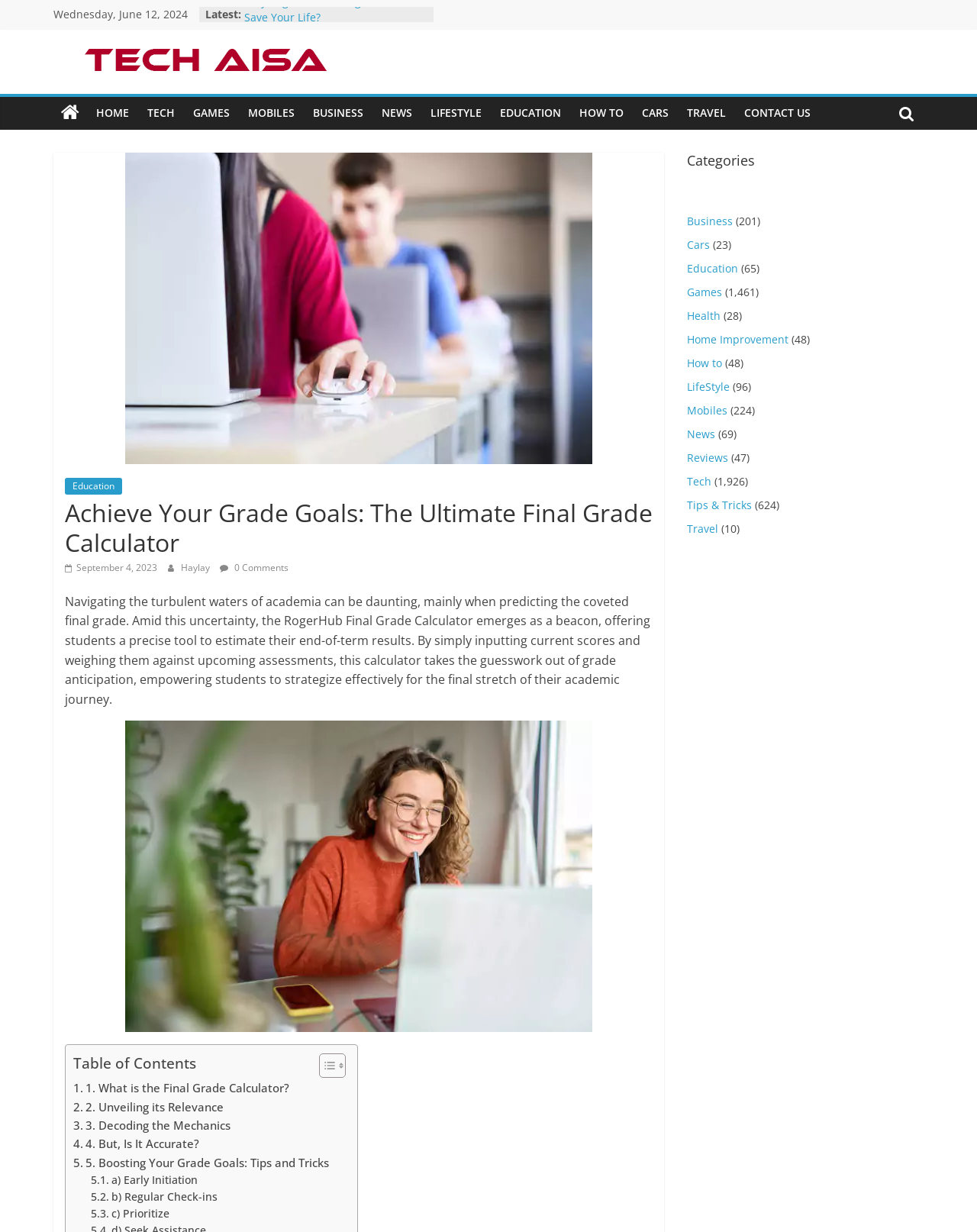Find and generate the main title of the webpage.

Achieve Your Grade Goals: The Ultimate Final Grade Calculator